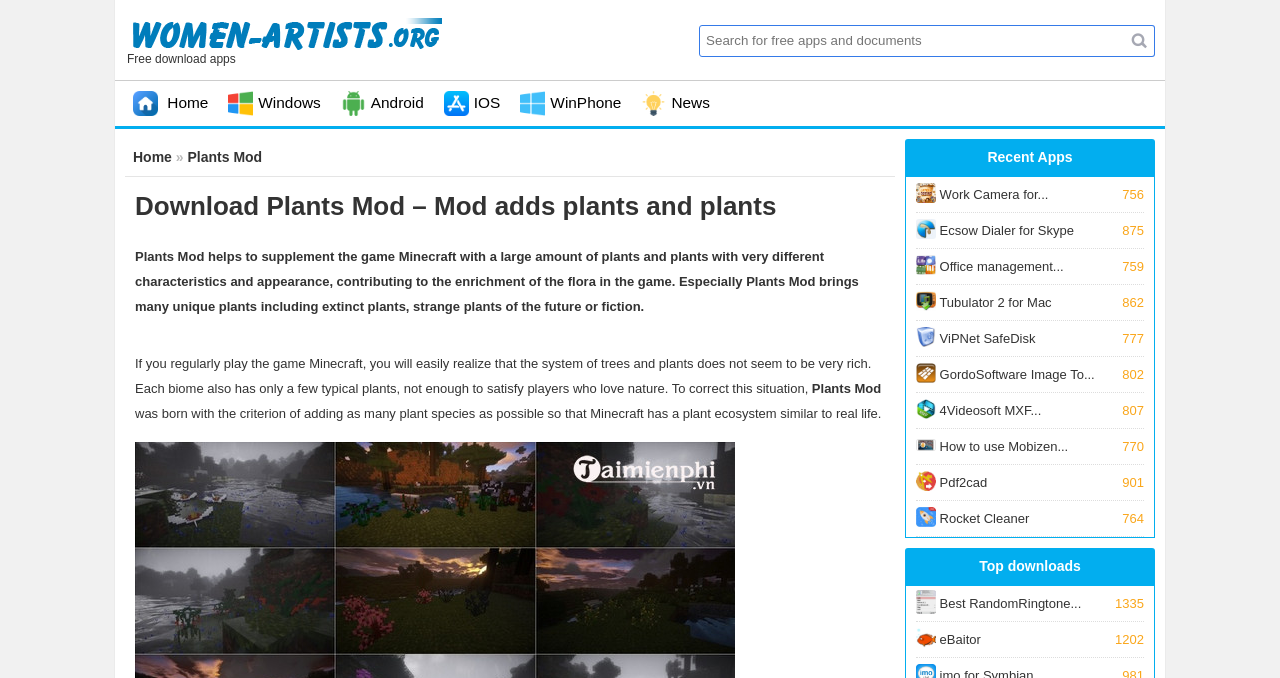Please give the bounding box coordinates of the area that should be clicked to fulfill the following instruction: "View recent apps". The coordinates should be in the format of four float numbers from 0 to 1, i.e., [left, top, right, bottom].

[0.771, 0.22, 0.838, 0.243]